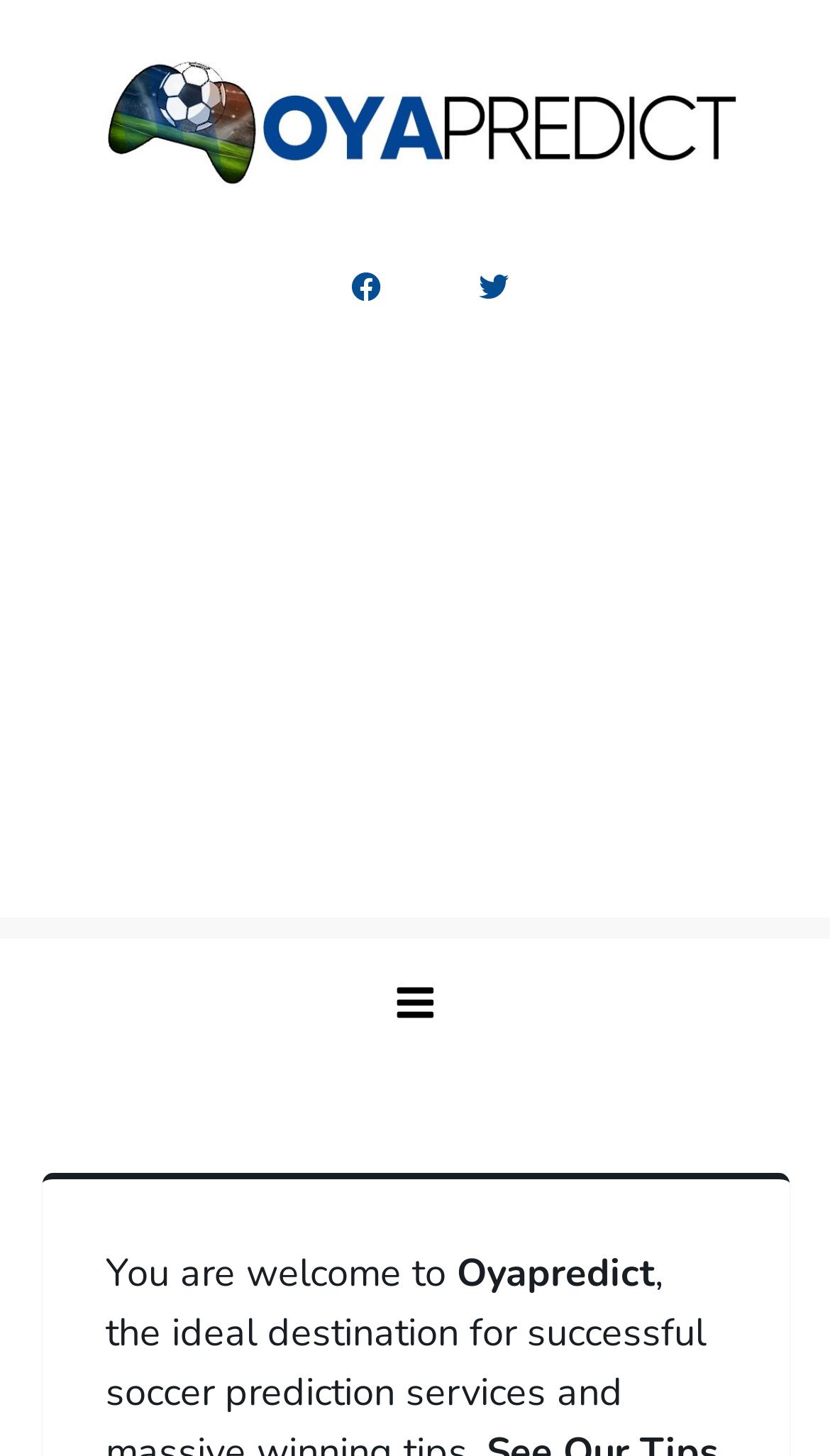What is the logo of the website?
From the image, provide a succinct answer in one word or a short phrase.

Oyapredict logo